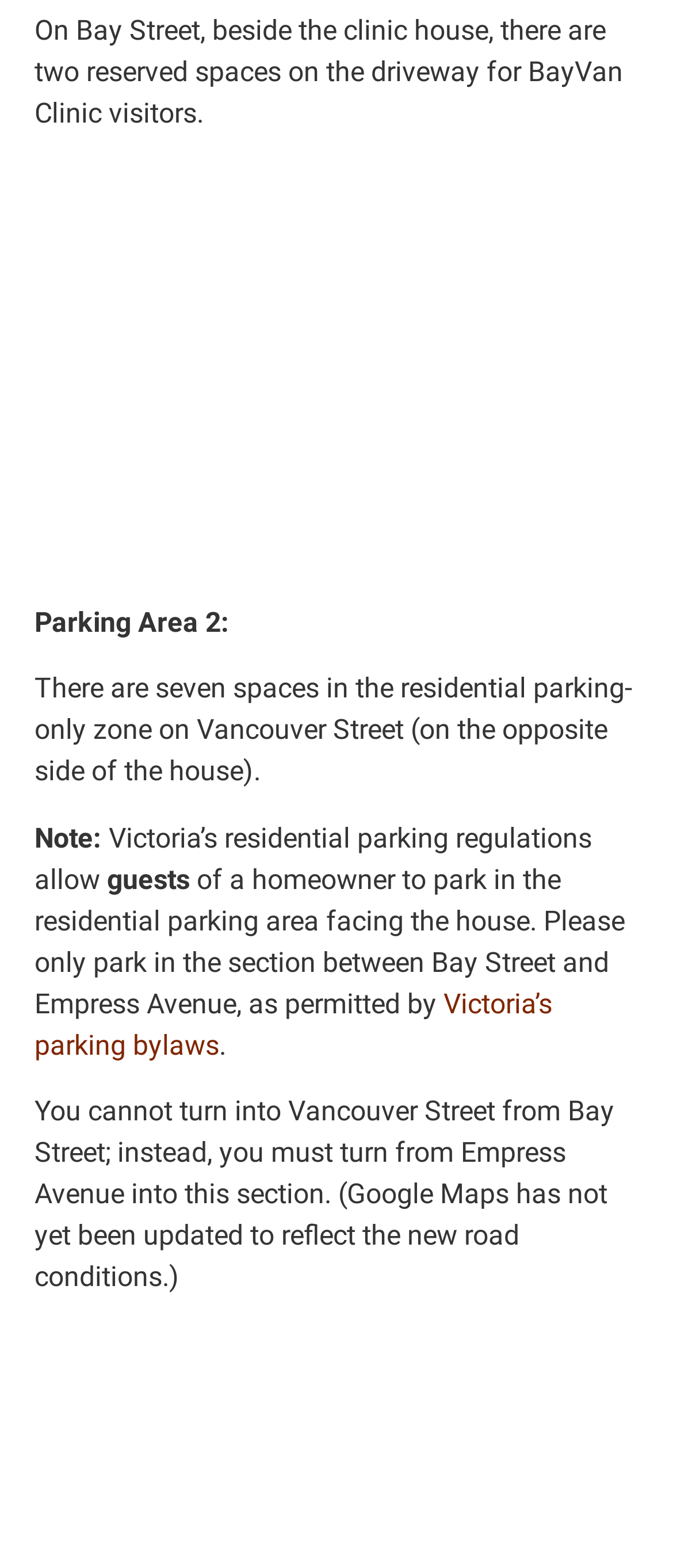Look at the image and write a detailed answer to the question: 
Where are the seven spaces in the residential parking-only zone?

The text states, 'There are seven spaces in the residential parking-only zone on Vancouver Street (on the opposite side of the house).'